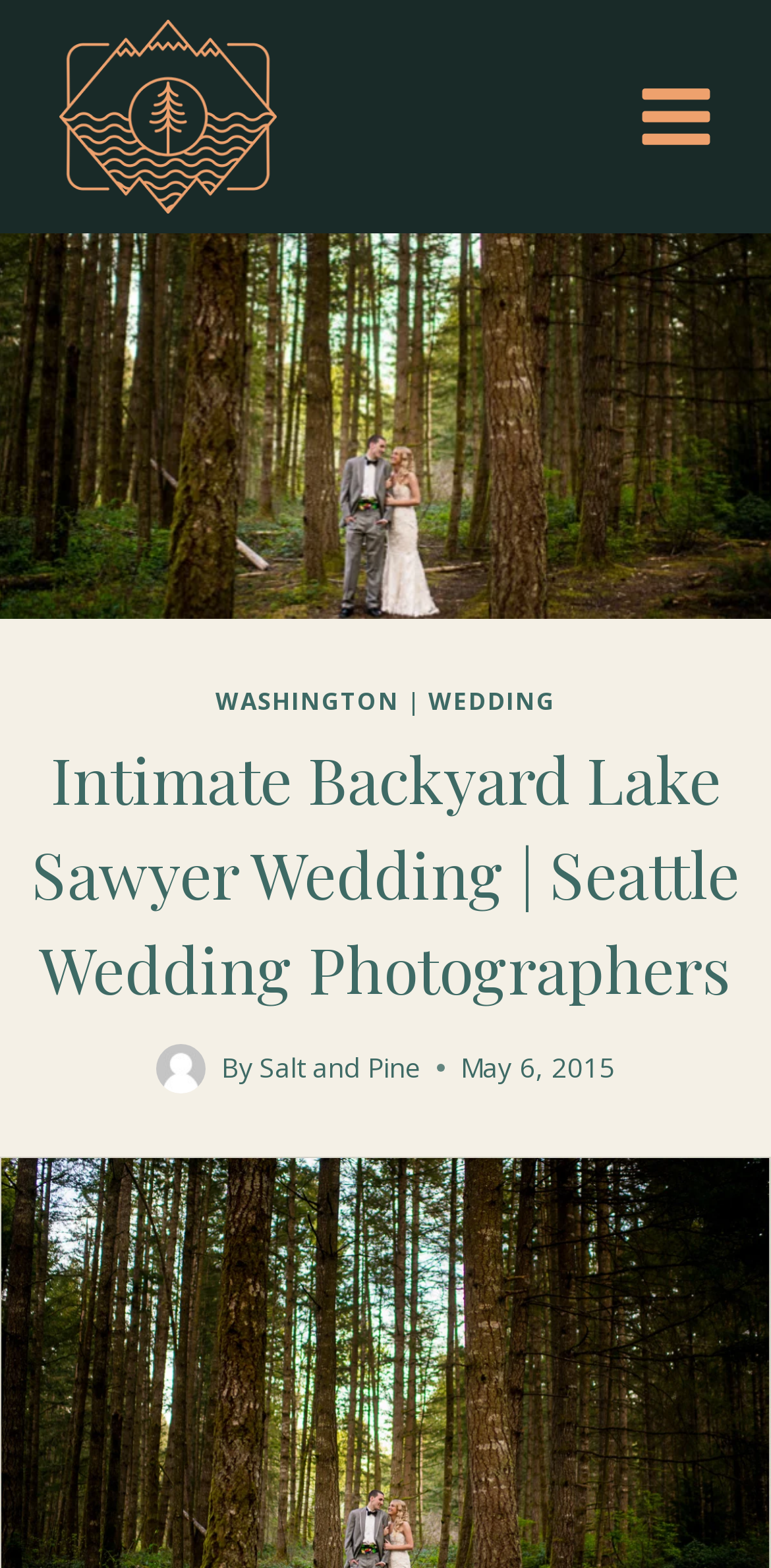Using the provided element description: "Salt and Pine", identify the bounding box coordinates. The coordinates should be four floats between 0 and 1 in the order [left, top, right, bottom].

[0.336, 0.669, 0.546, 0.693]